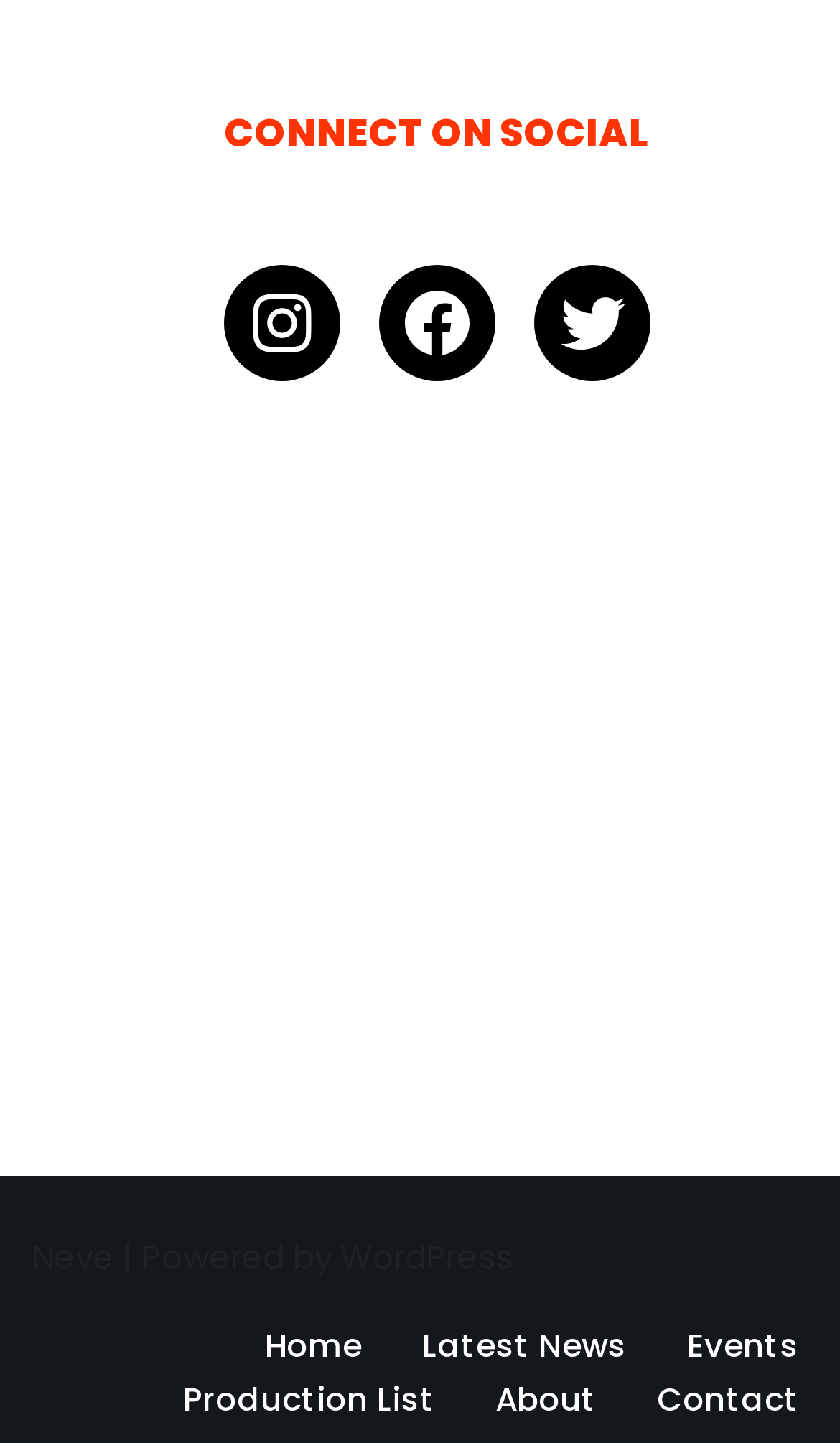Please analyze the image and give a detailed answer to the question:
How many links are there in the footer menu?

I counted the number of links in the footer menu, which are Home, Latest News, Events, Production List, About, and Contact, and found that there are 6 links.